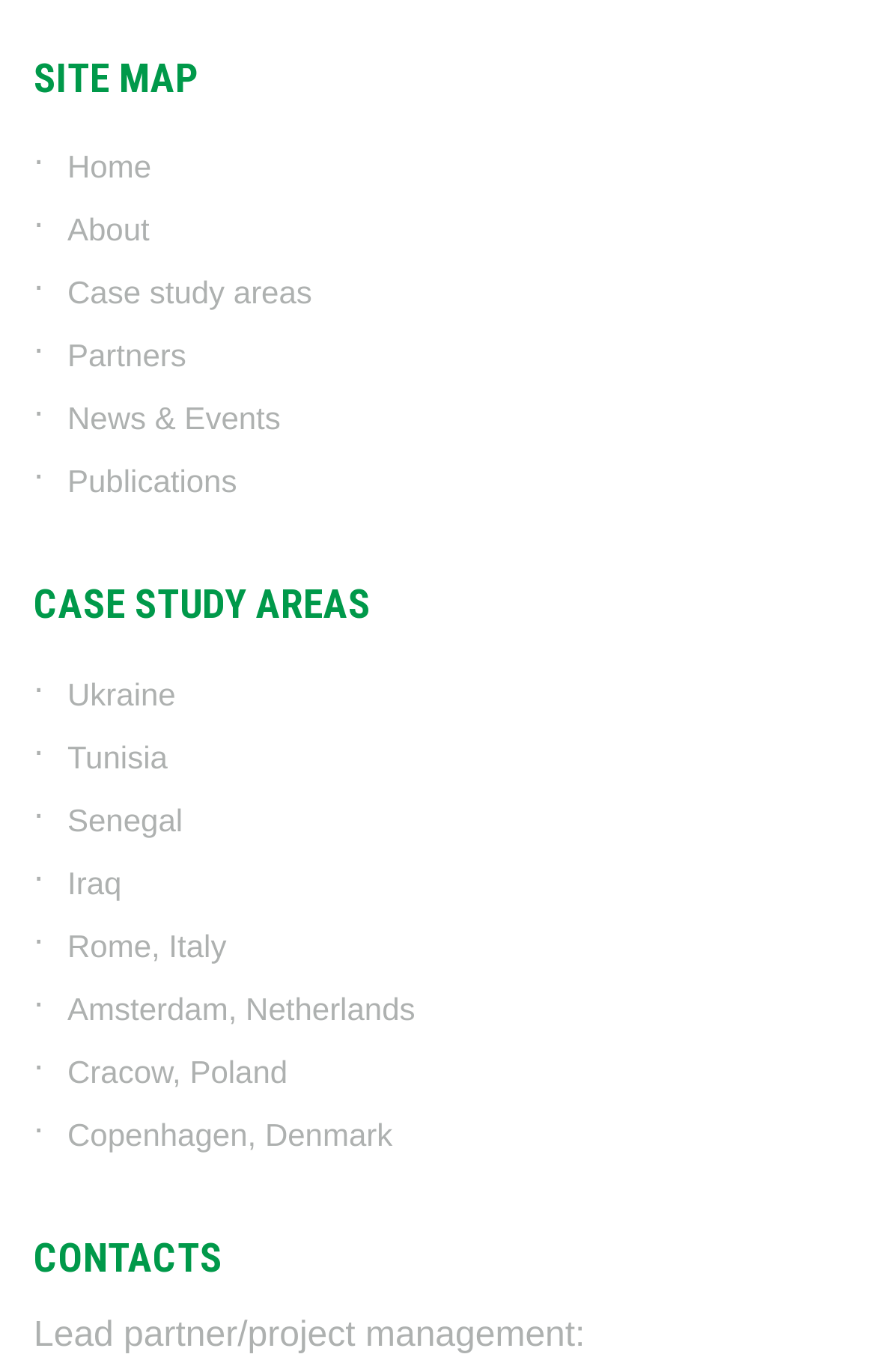How many main sections are there on the webpage?
Ensure your answer is thorough and detailed.

I identified three main sections on the webpage: 'SITE MAP', 'CASE STUDY AREAS', and 'CONTACTS', each with its own heading.